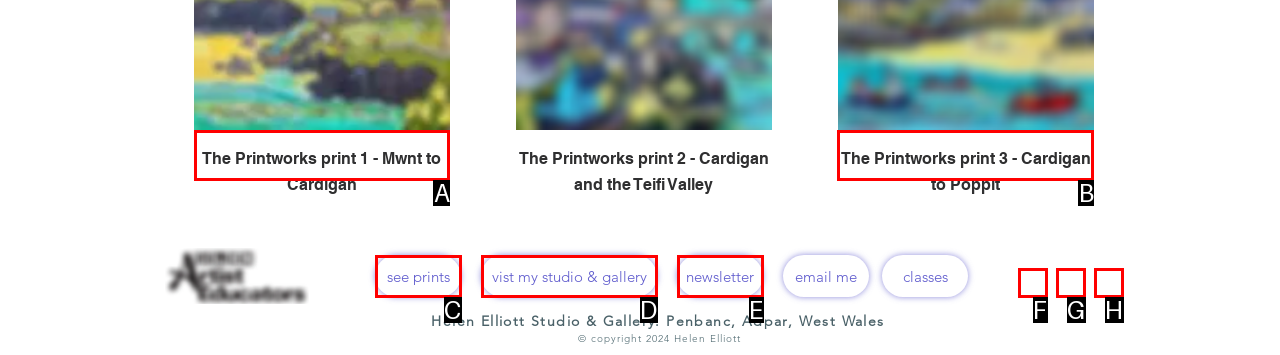Choose the option that best matches the description: vist my studio & gallery
Indicate the letter of the matching option directly.

D